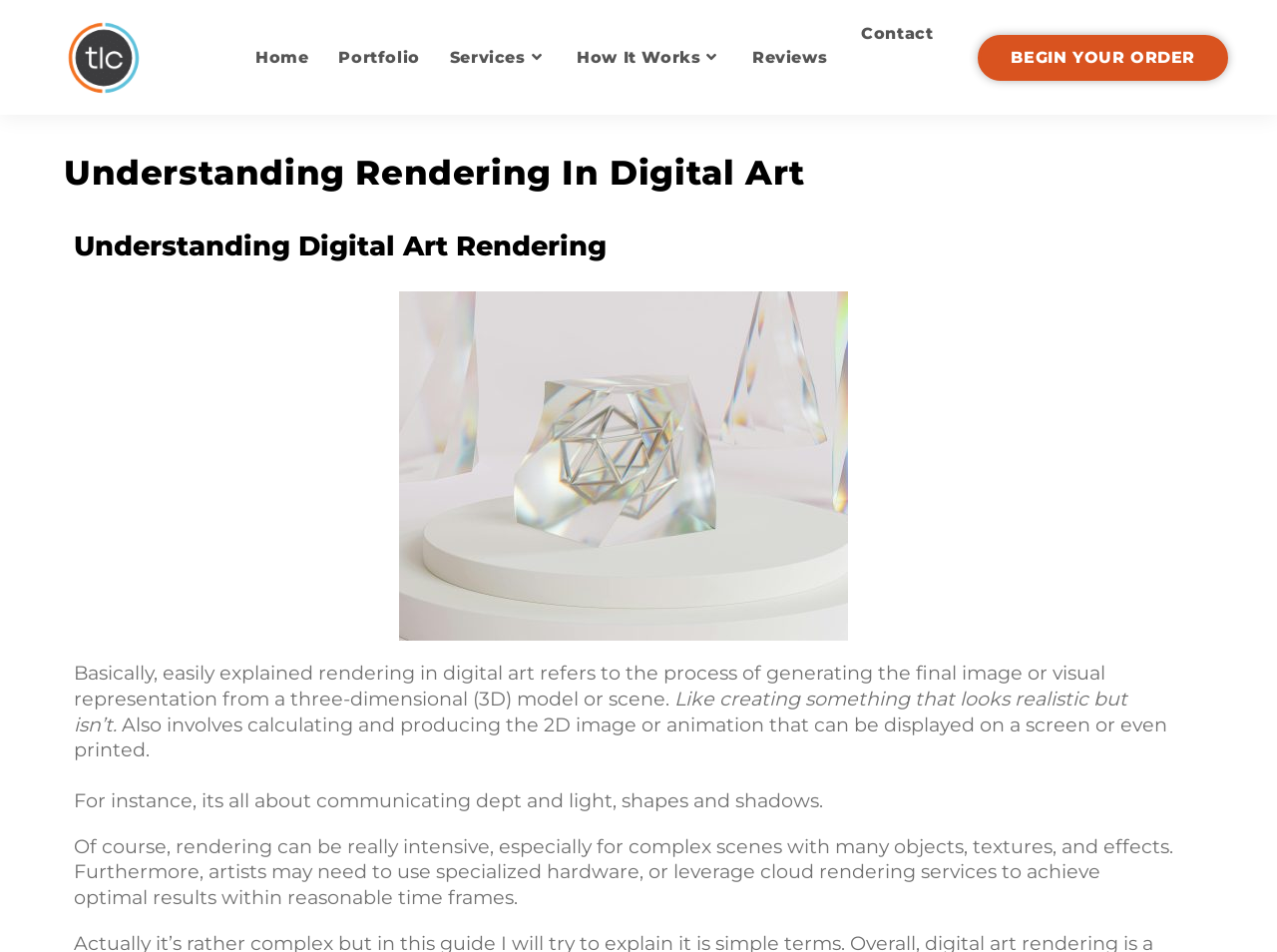Analyze the image and deliver a detailed answer to the question: What is the main topic of this webpage?

I determined the main topic by reading the heading elements on the webpage. The first heading element says 'Understanding Rendering In Digital Art' and the second heading element says 'Understanding Digital Art Rendering'. These headings suggest that the main topic of this webpage is rendering in digital art.